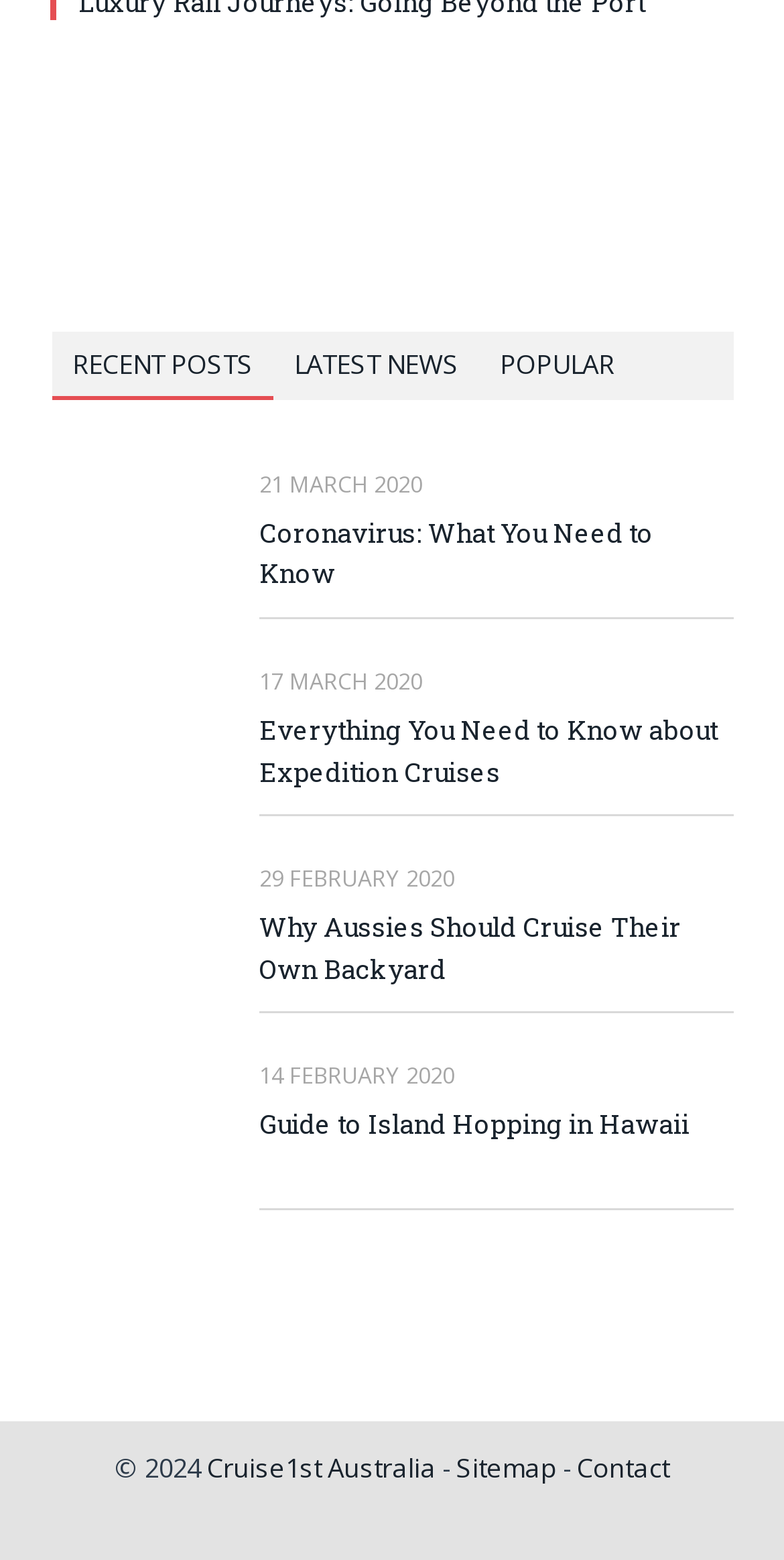Determine the bounding box coordinates for the clickable element to execute this instruction: "Explore Quark Expeditions". Provide the coordinates as four float numbers between 0 and 1, i.e., [left, top, right, bottom].

[0.067, 0.427, 0.285, 0.523]